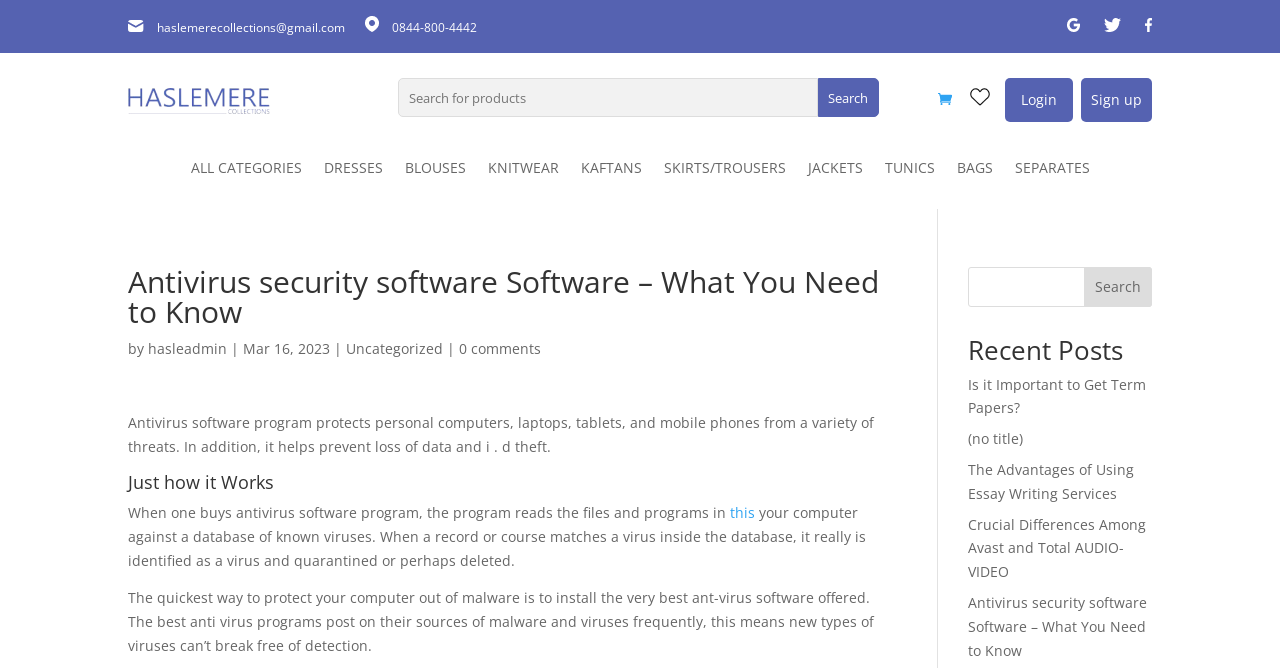Identify the coordinates of the bounding box for the element that must be clicked to accomplish the instruction: "View the recent post 'Is it Important to Get Term Papers?'".

[0.756, 0.561, 0.895, 0.625]